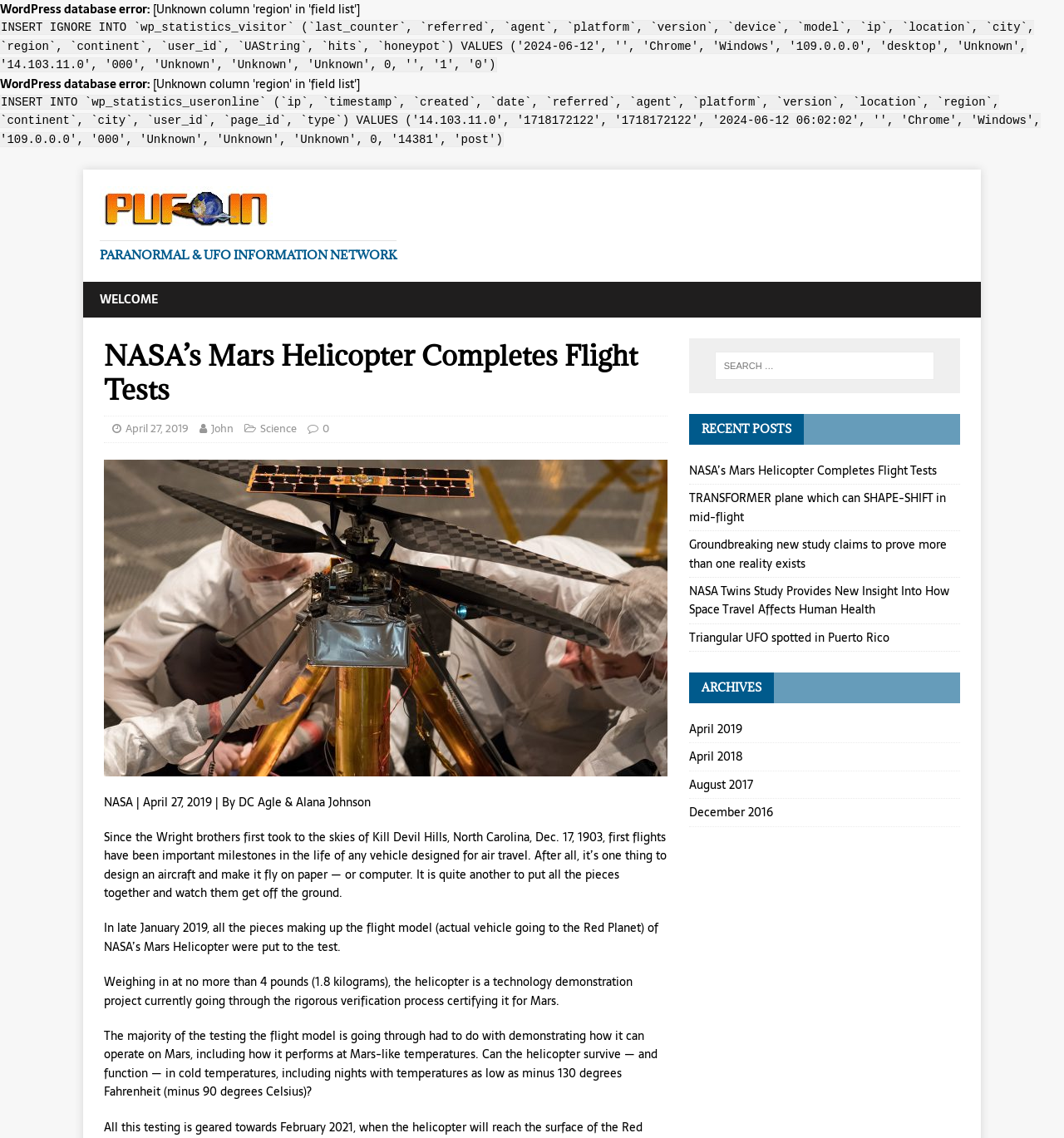Identify the bounding box coordinates of the clickable region to carry out the given instruction: "Check recent posts".

[0.647, 0.364, 0.902, 0.391]